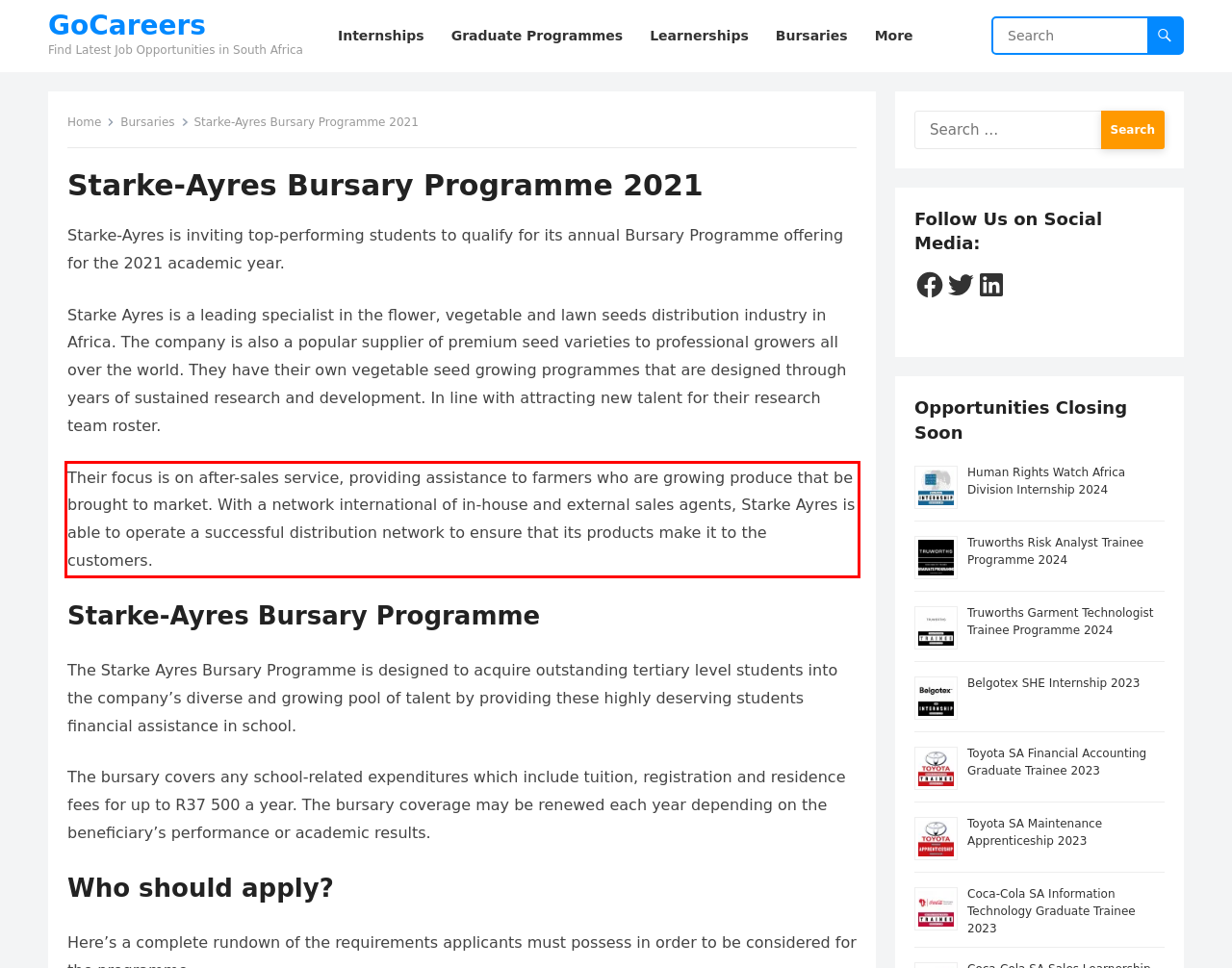You are provided with a screenshot of a webpage that includes a UI element enclosed in a red rectangle. Extract the text content inside this red rectangle.

Their focus is on after-sales service, providing assistance to farmers who are growing produce that be brought to market. With a network international of in-house and external sales agents, Starke Ayres is able to operate a successful distribution network to ensure that its products make it to the customers.